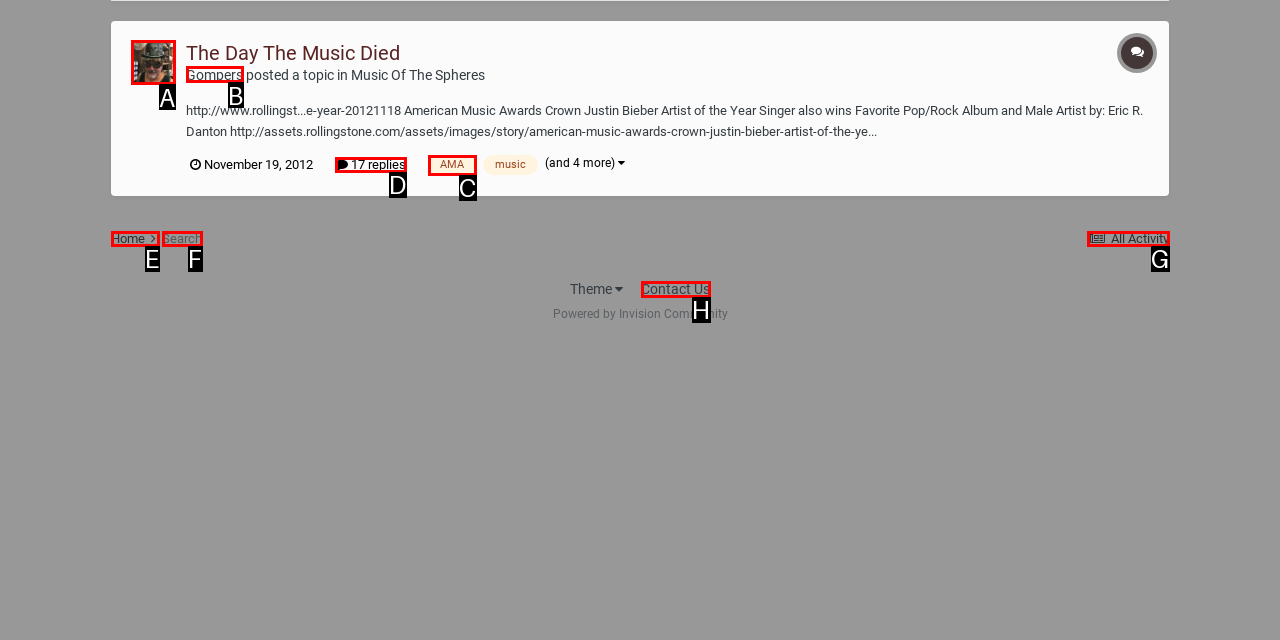Given the description: Gompers, identify the corresponding option. Answer with the letter of the appropriate option directly.

B